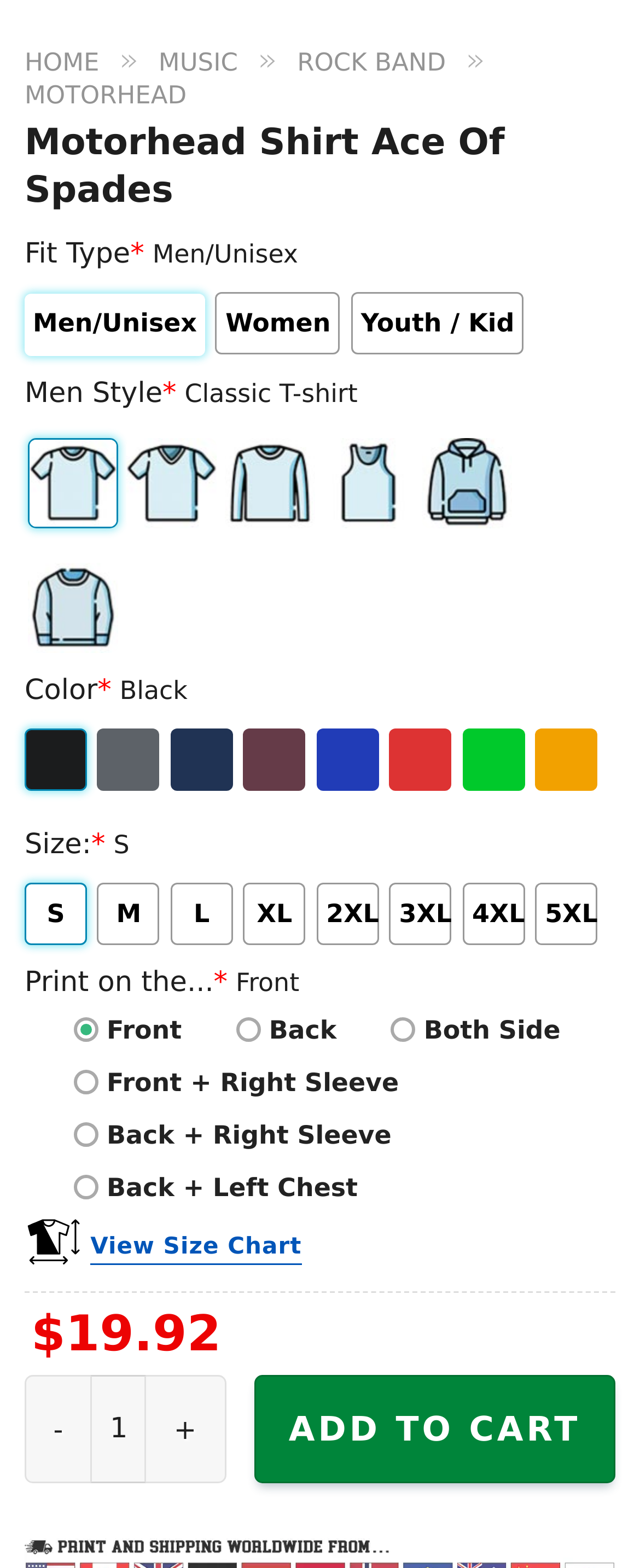Carefully examine the image and provide an in-depth answer to the question: What is the name of the shirt?

Based on the heading element 'Motorhead Shirt Ace Of Spades' at the top of the webpage, it is clear that the name of the shirt is Motorhead Shirt Ace Of Spades.